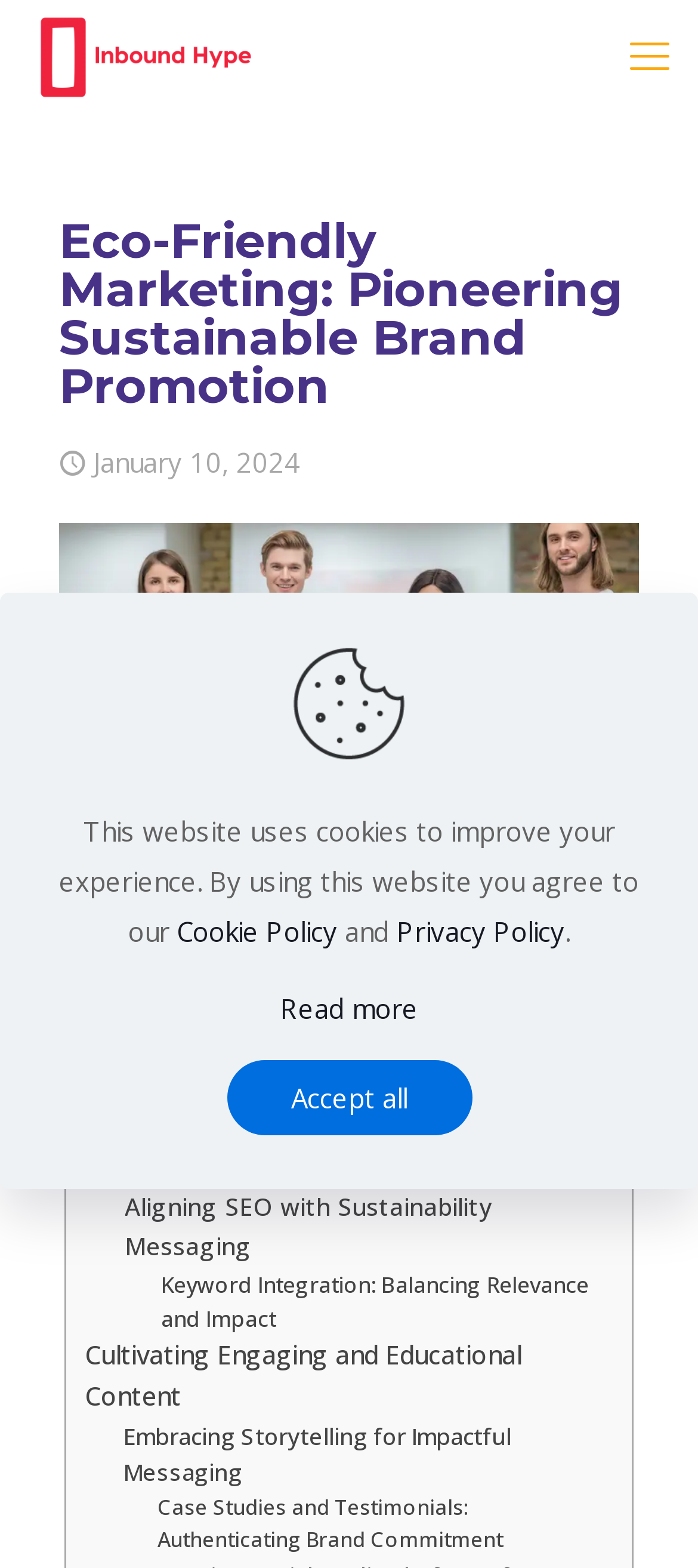Please specify the bounding box coordinates of the clickable section necessary to execute the following command: "Toggle the Table of Content".

[0.738, 0.626, 0.853, 0.665]